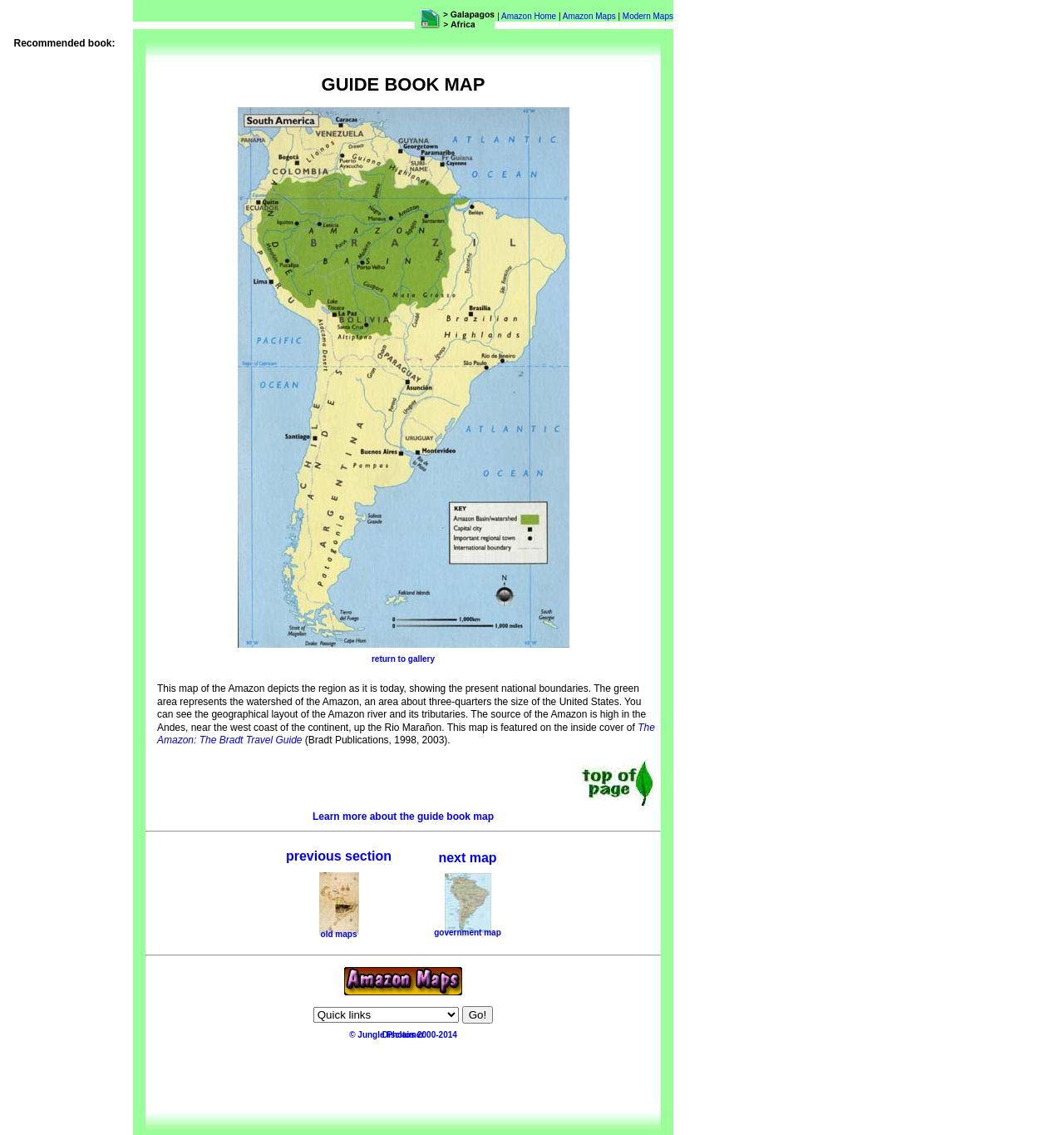Please specify the bounding box coordinates of the area that should be clicked to accomplish the following instruction: "View the 'The Amazon: The Bradt Travel Guide' book information". The coordinates should consist of four float numbers between 0 and 1, i.e., [left, top, right, bottom].

[0.148, 0.636, 0.615, 0.657]